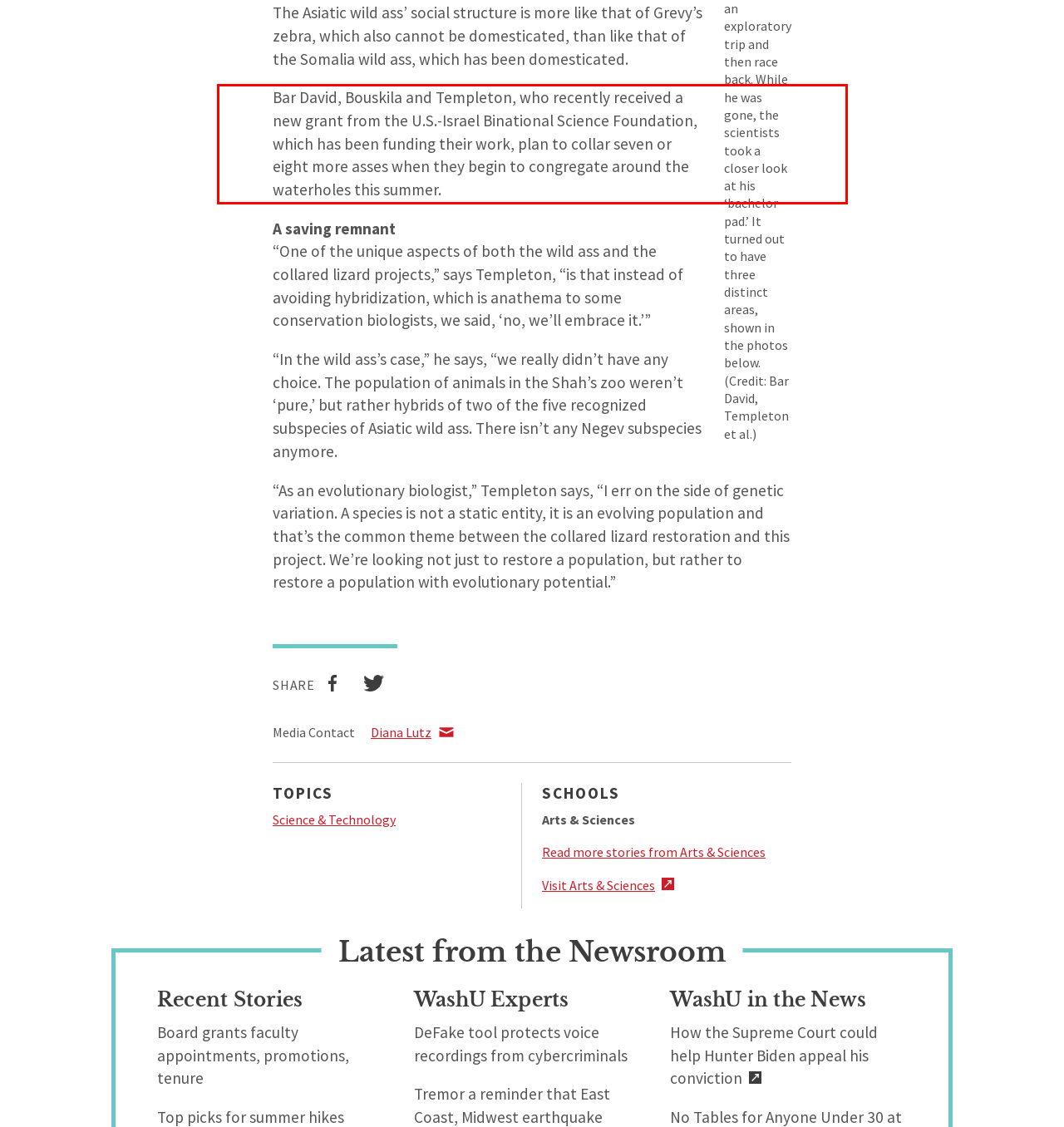Extract and provide the text found inside the red rectangle in the screenshot of the webpage.

Bar David, Bouskila and Templeton, who recently received a new grant from the U.S.-Israel Binational Science Foundation, which has been funding their work, plan to collar seven or eight more asses when they begin to congregate around the waterholes this summer.